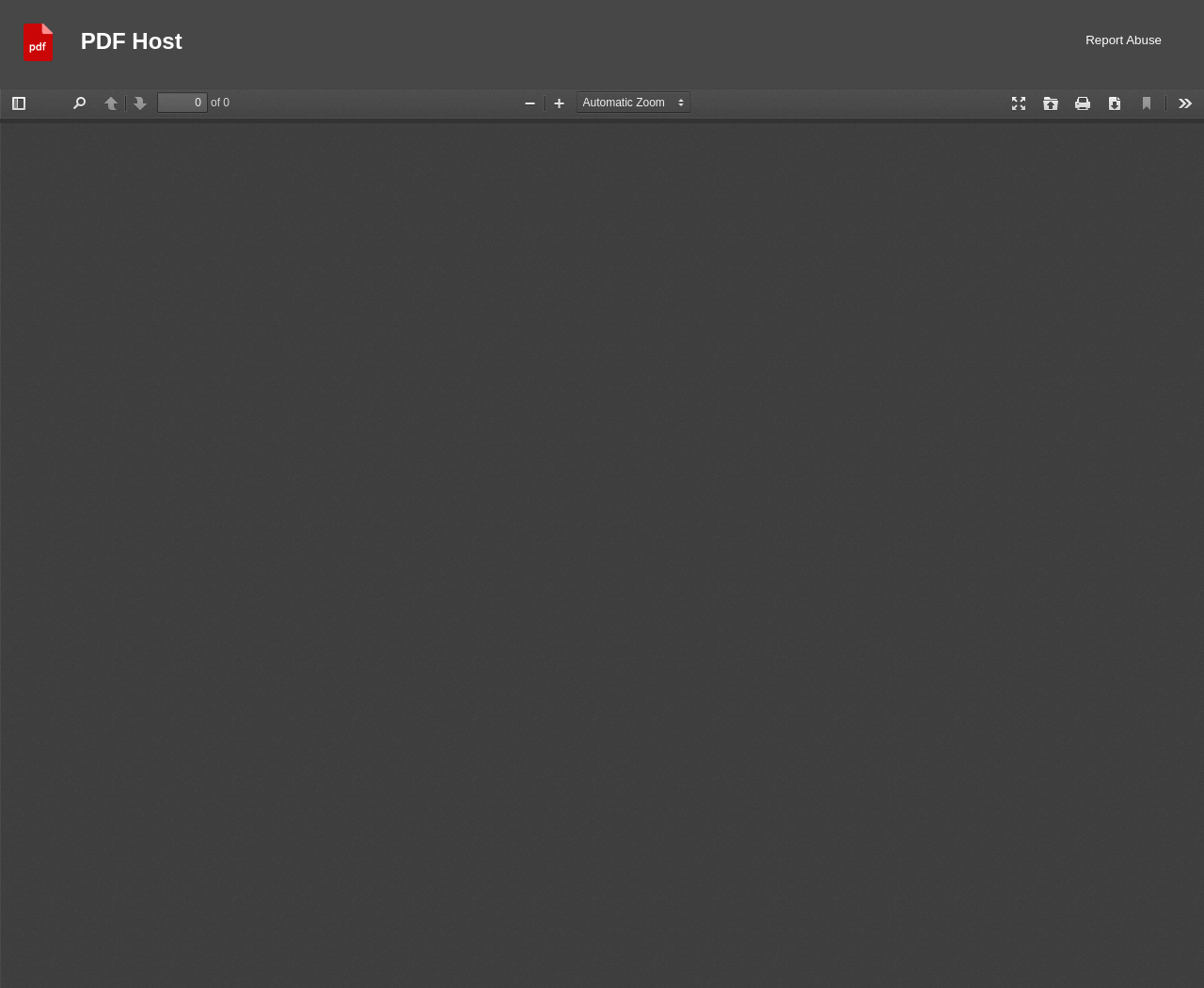Locate the bounding box coordinates of the area where you should click to accomplish the instruction: "click the logo".

[0.02, 0.024, 0.067, 0.066]